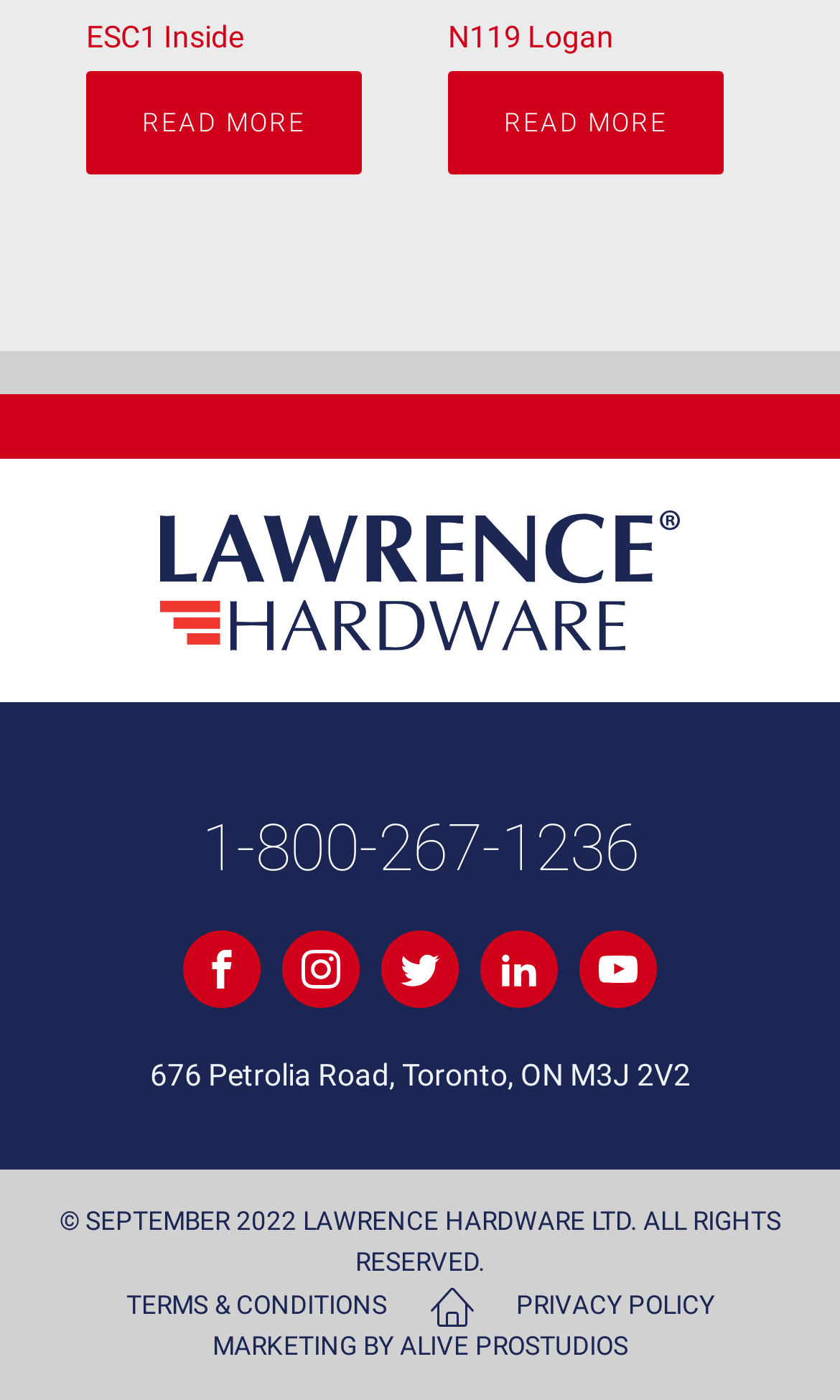Please provide a one-word or short phrase answer to the question:
What is the copyright year?

2022